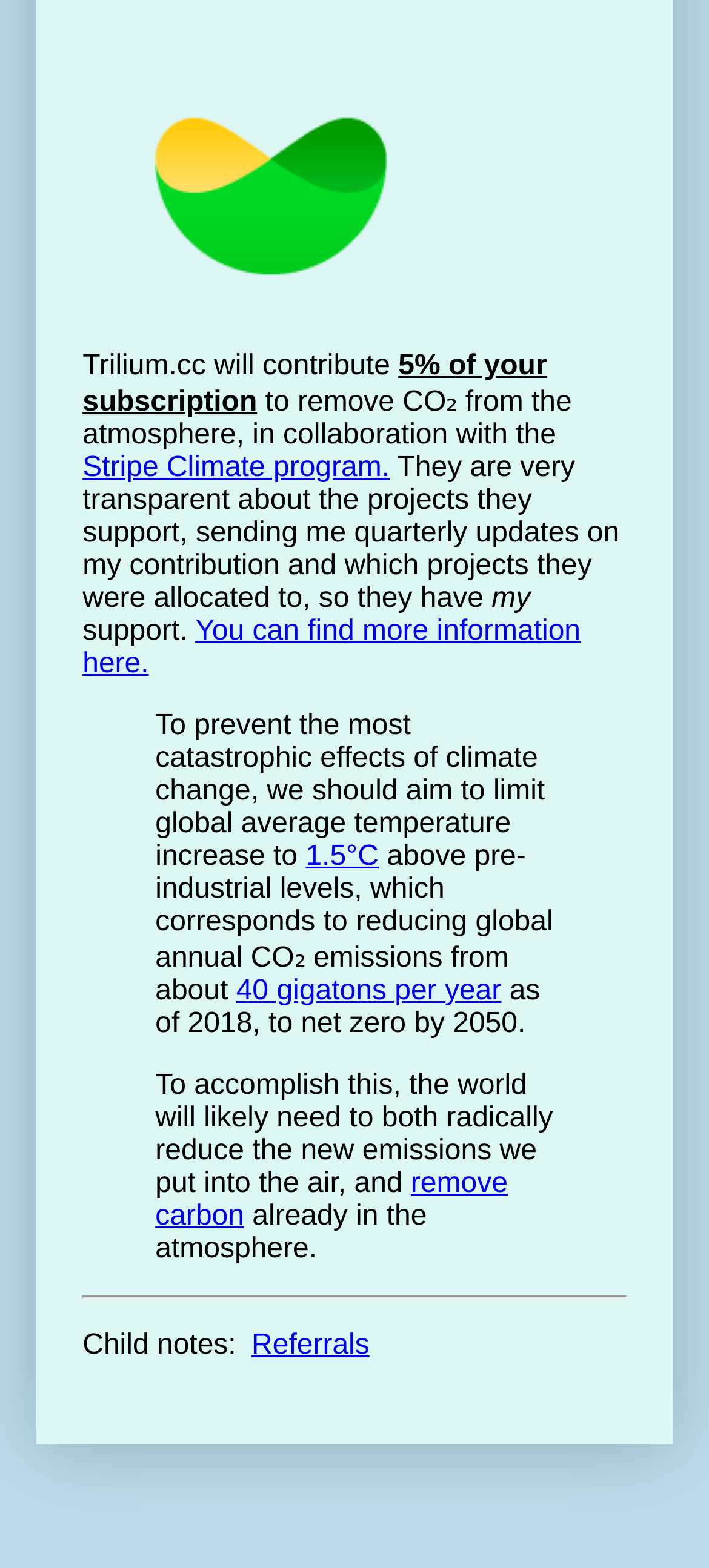What is Trilium.cc contributing to?
Respond to the question with a single word or phrase according to the image.

CO₂ removal